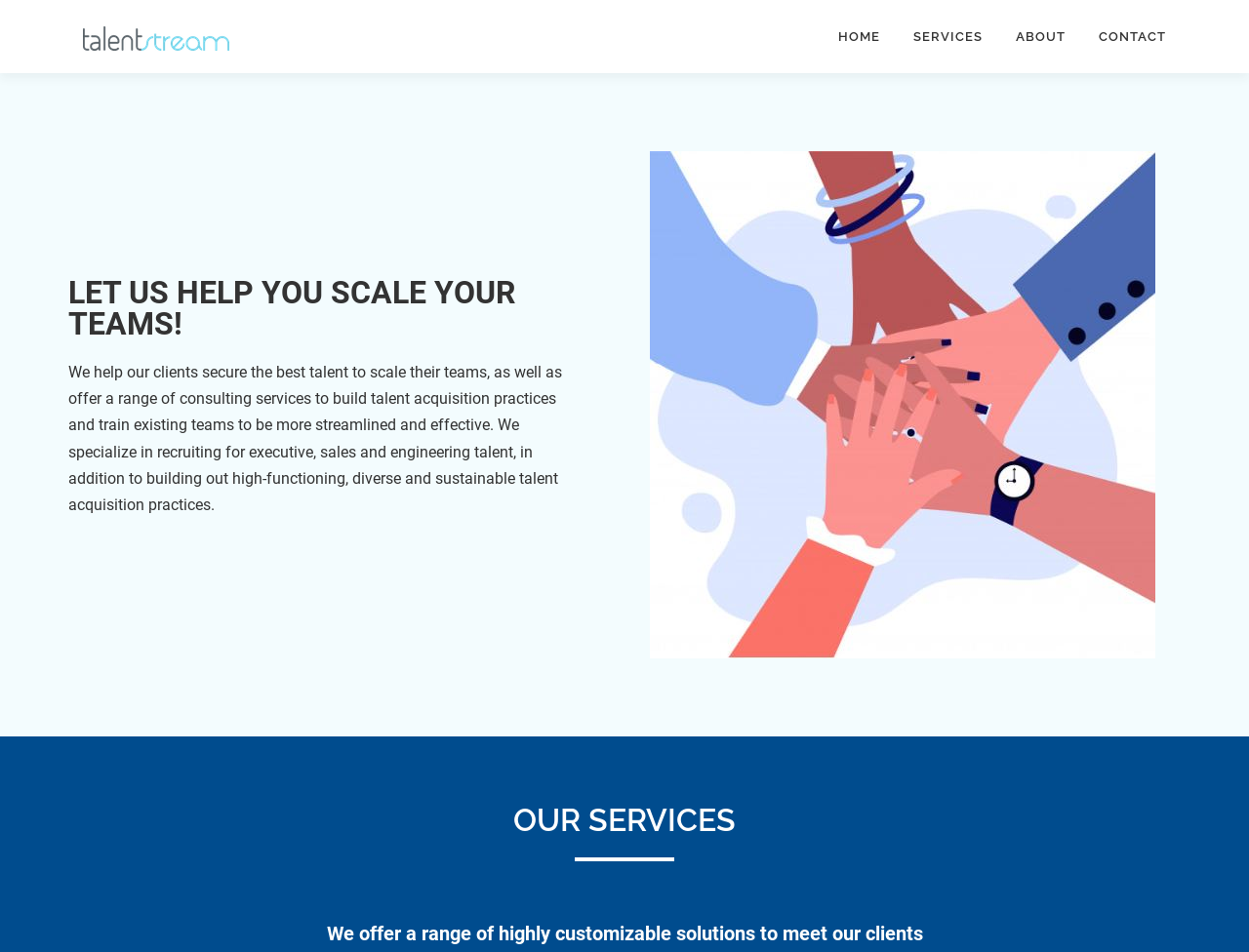Use a single word or phrase to answer the question: 
What is the tone of the webpage content?

Professional